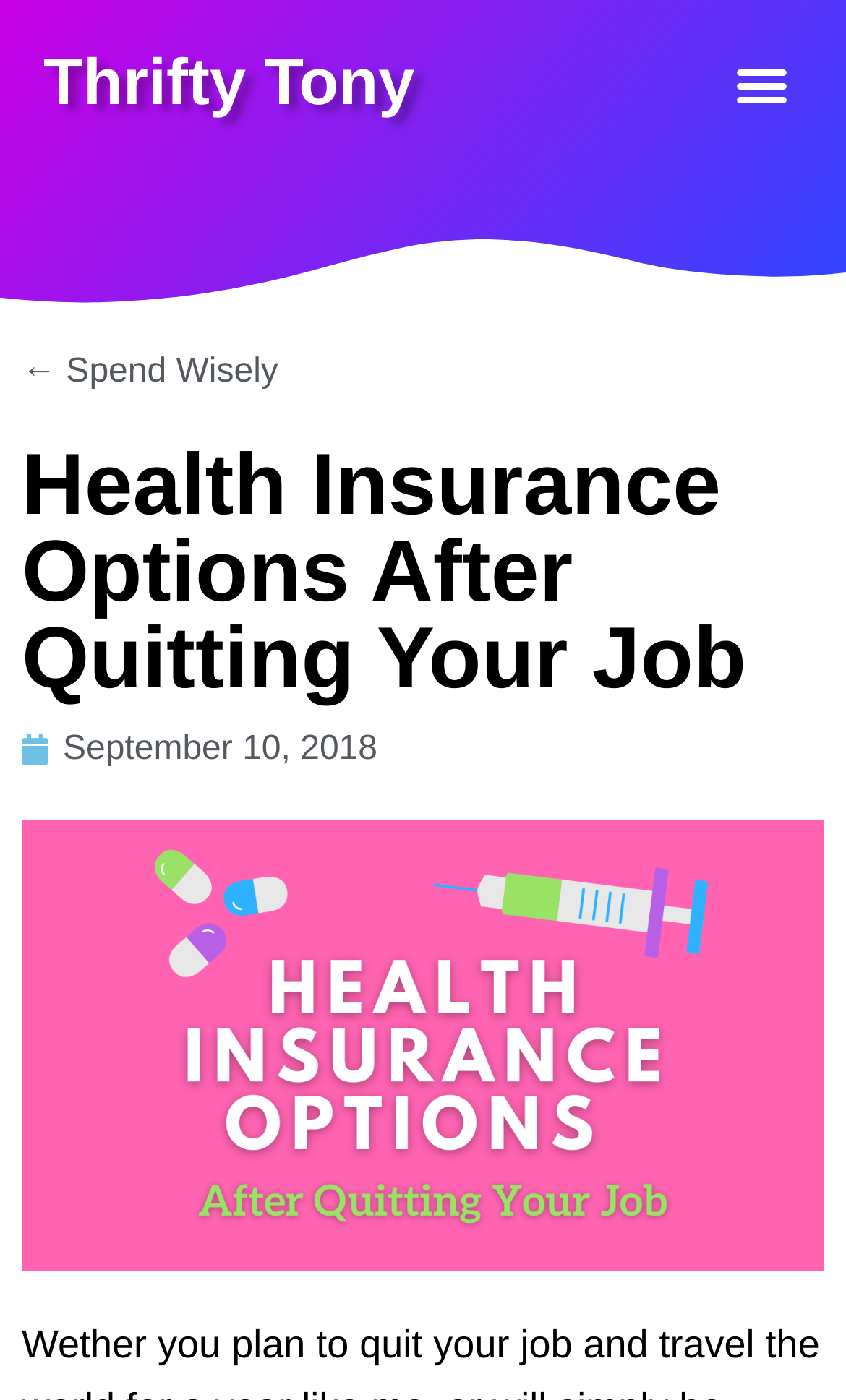What is the name of the website?
Examine the image and provide an in-depth answer to the question.

I found the name of the website by looking at the heading element at the top of the page which says 'Thrifty Tony'.